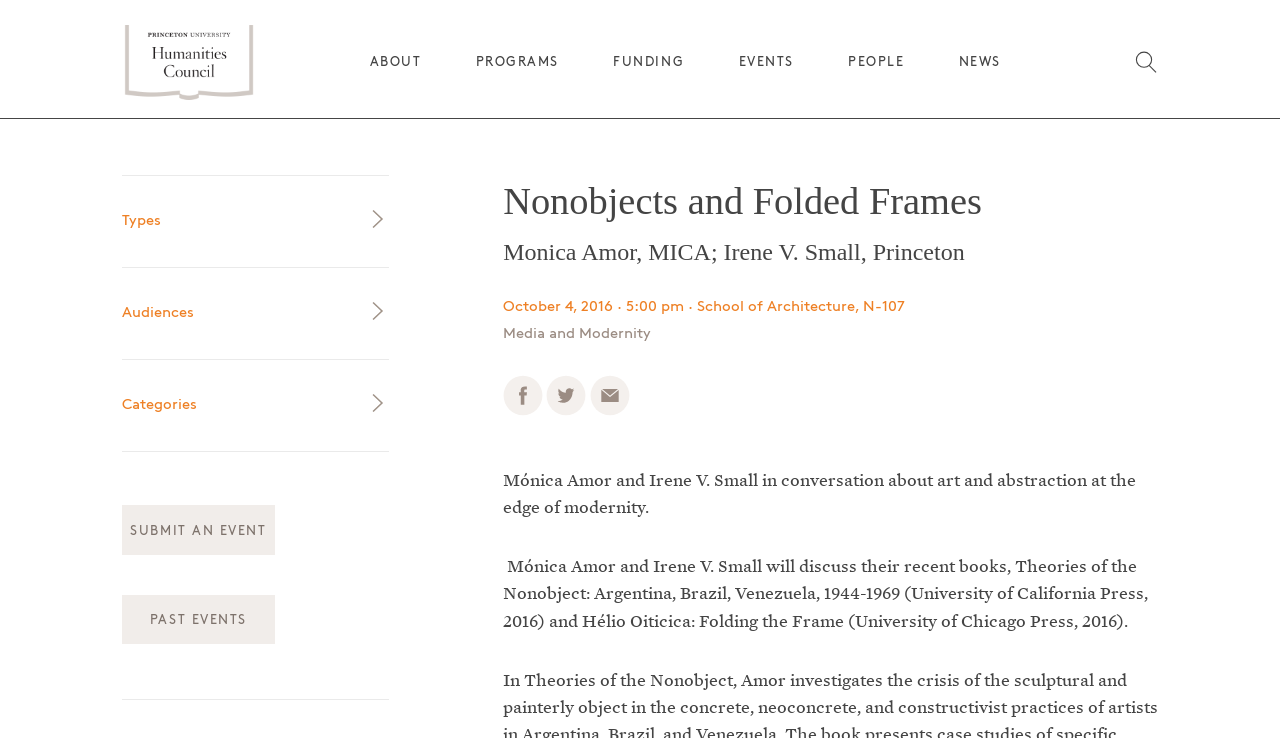Provide the bounding box coordinates of the section that needs to be clicked to accomplish the following instruction: "View the PROGRAMS page."

[0.372, 0.076, 0.437, 0.093]